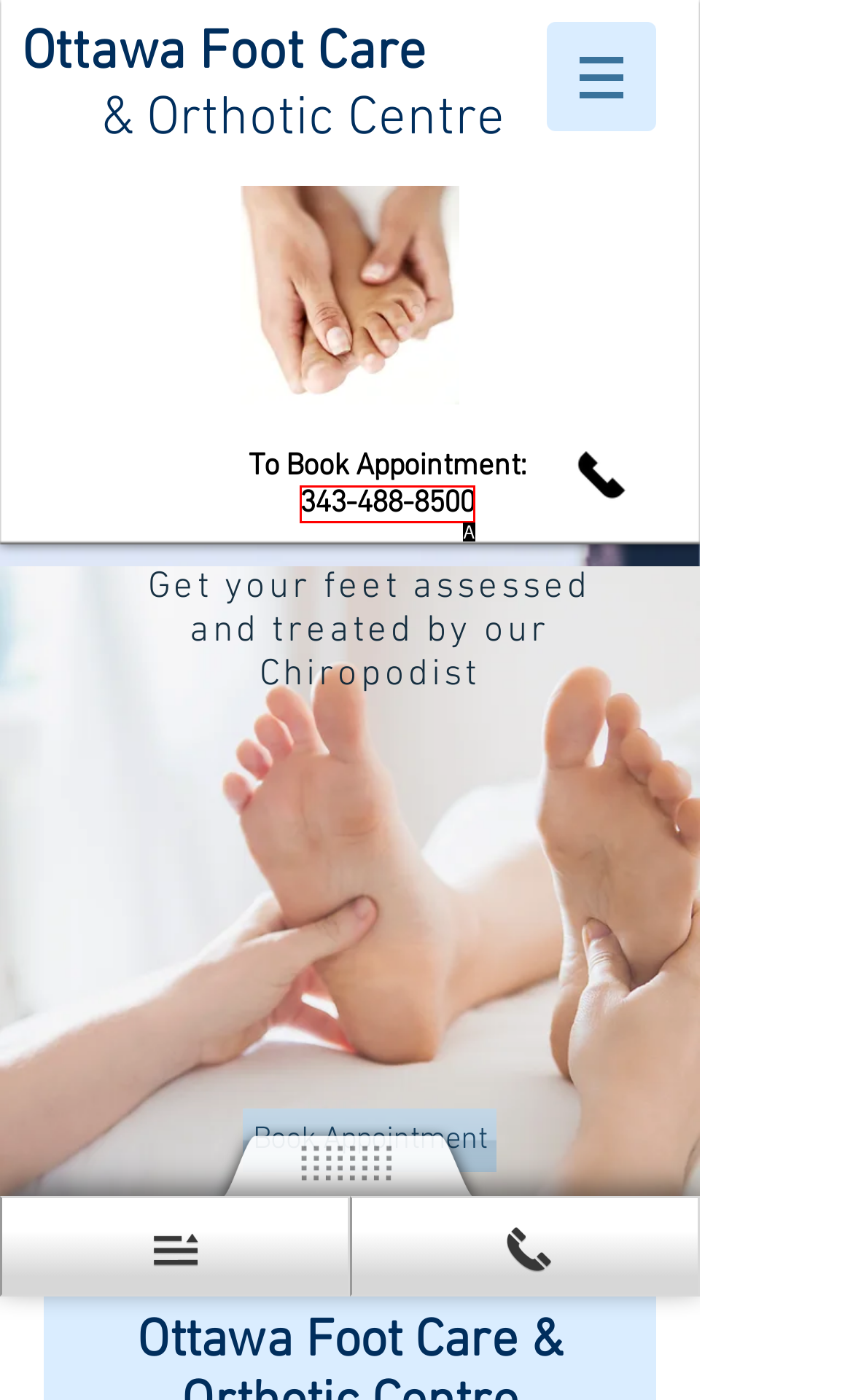Choose the UI element that best aligns with the description: 343-488-8500
Respond with the letter of the chosen option directly.

A